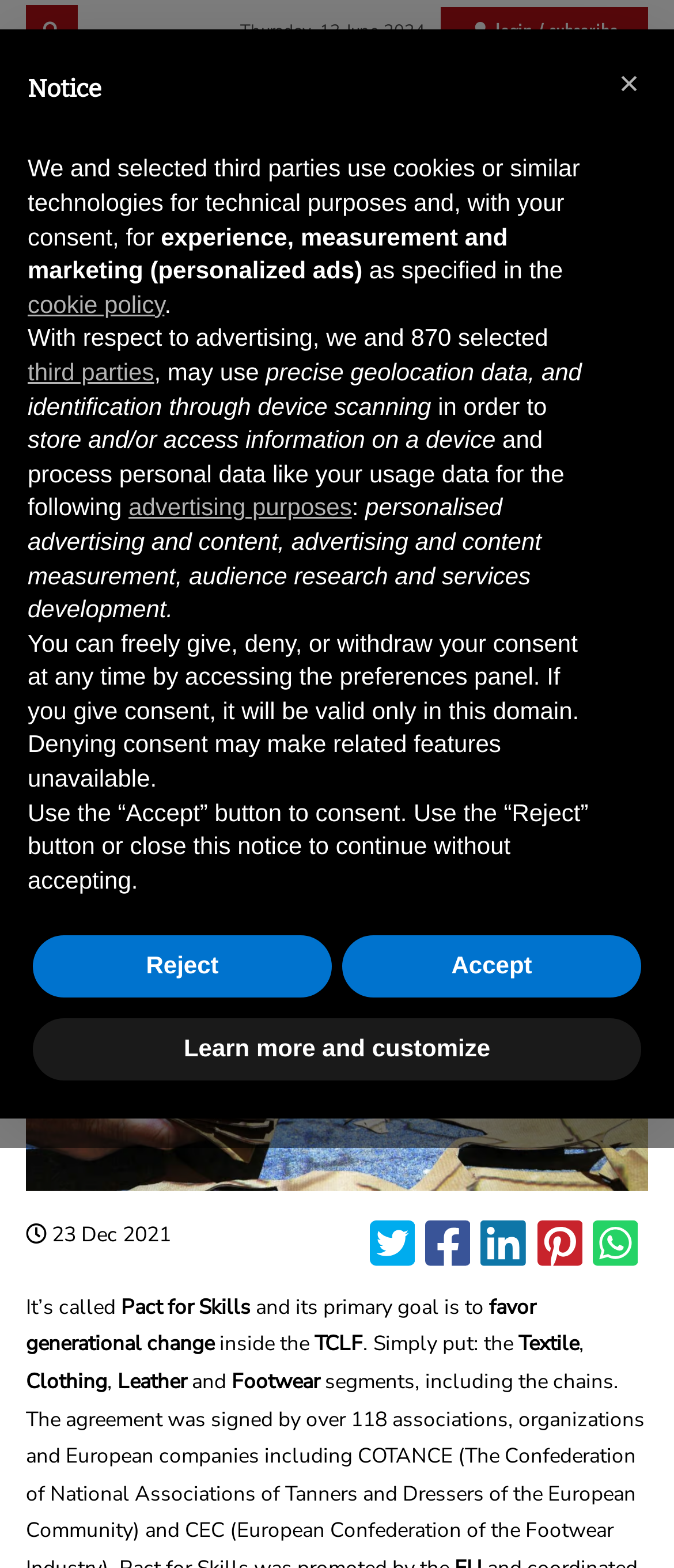Give a complete and precise description of the webpage's appearance.

This webpage appears to be a news article or blog post from LaConceria, a portal for the leather world. At the top left corner, there is a navigation menu icon, and next to it, a link to login or subscribe. On the top right corner, there is a date display showing "Thursday, 13 June 2024". Below the date, there is a prominent banner advertisement with an image.

The main content of the webpage is an article titled "Cotance, CEC and 116 other players sign the Pact for Skills". The article has a heading and a brief summary, accompanied by an image. The content of the article is divided into paragraphs, discussing the Pact for Skills and its goals, particularly in the textile, clothing, leather, and footwear industries.

On the right side of the webpage, there is a notice dialog box with a title "Notice" and a close button at the top right corner. The notice informs users about the use of cookies and similar technologies for technical, experience, measurement, and marketing purposes. It also explains how users can give, deny, or withdraw their consent to these practices. There are buttons to learn more, reject, or accept the terms.

Overall, the webpage has a clean and organized layout, with a focus on presenting the article content and the notice dialog box.